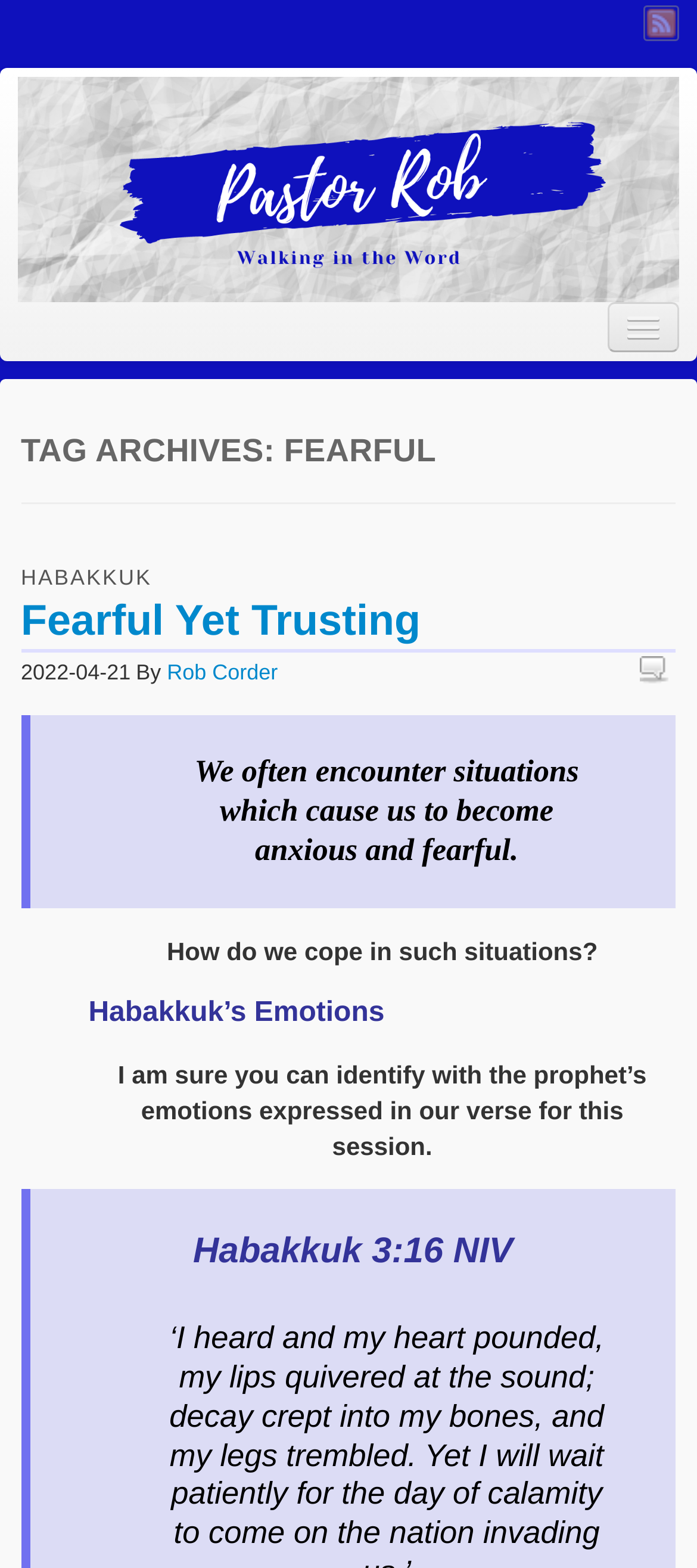What is the date of the article 'Fearful Yet Trusting'?
Observe the image and answer the question with a one-word or short phrase response.

2022-04-21